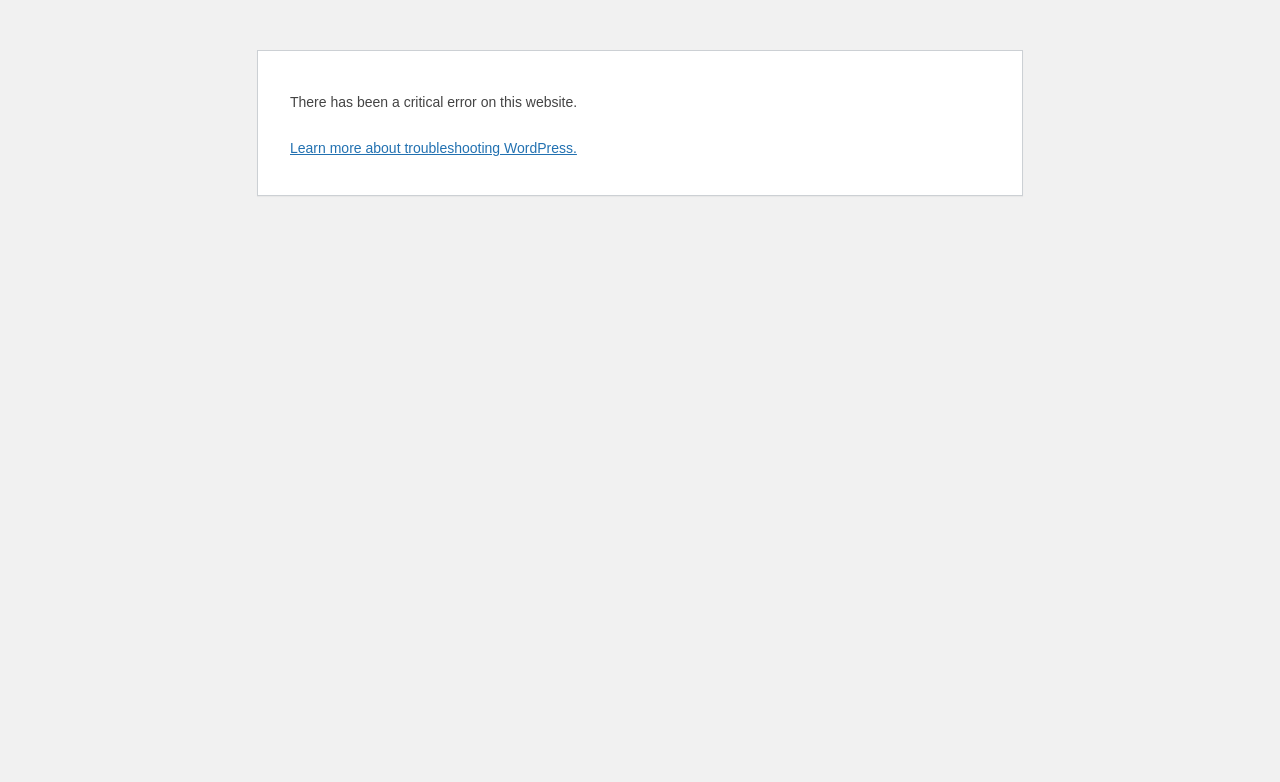Locate the bounding box of the UI element based on this description: "Learn more about troubleshooting WordPress.". Provide four float numbers between 0 and 1 as [left, top, right, bottom].

[0.227, 0.179, 0.451, 0.199]